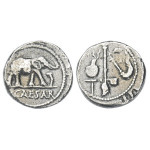What is the inscription on the obverse side of the coin?
Please give a detailed and elaborate answer to the question based on the image.

According to the caption, the inscription 'CAESAR' is present on the obverse side of the coin, which is a notable feature of the Denarius of Julius Caesar.